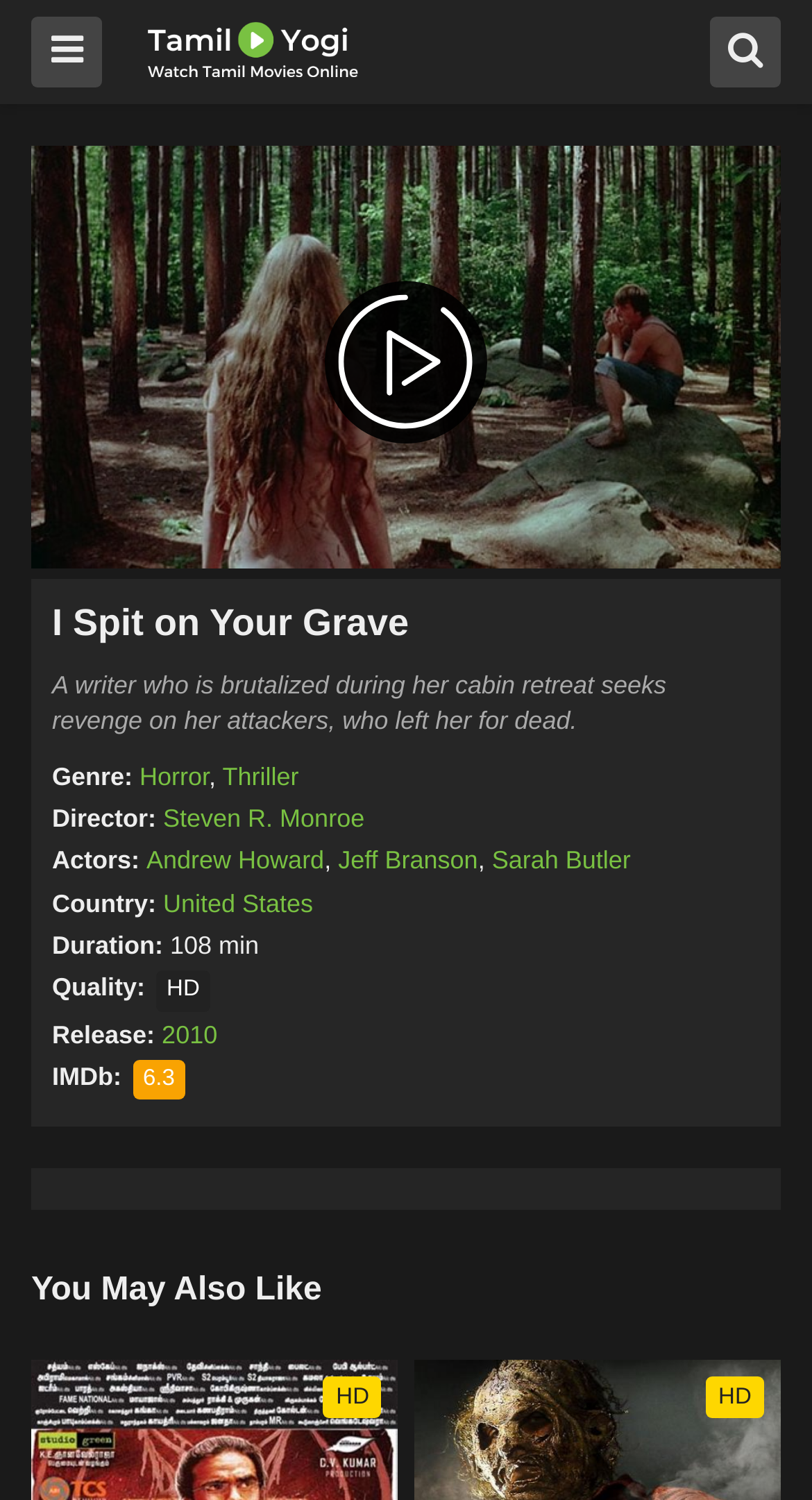What is the IMDb rating of the movie?
Answer the question with a thorough and detailed explanation.

I found the IMDb rating of the movie by looking at the 'IMDb:' section, which lists '6.3' as the rating.